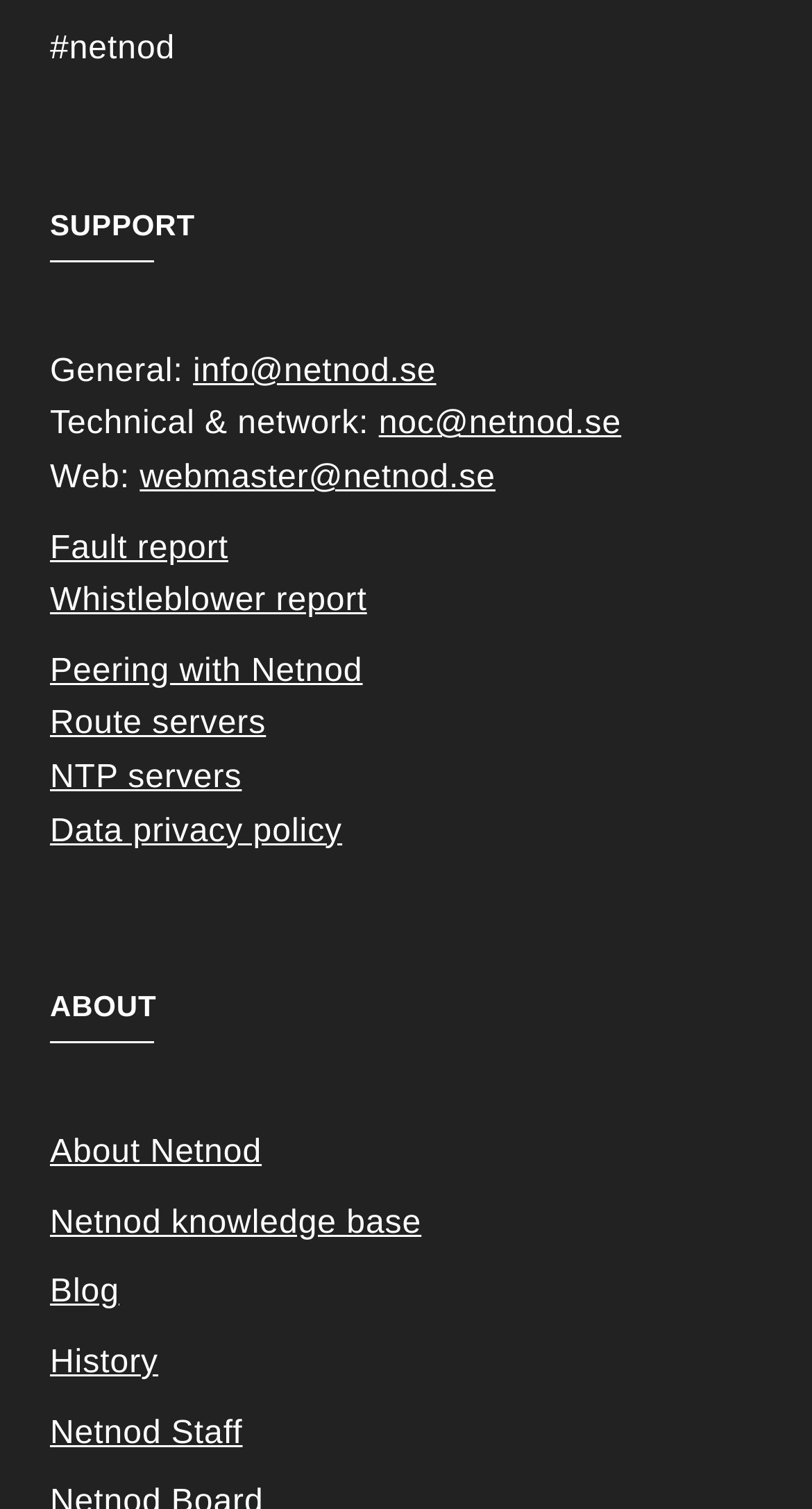Based on the element description Fault report, identify the bounding box of the UI element in the given webpage screenshot. The coordinates should be in the format (top-left x, top-left y, bottom-right x, bottom-right y) and must be between 0 and 1.

[0.062, 0.351, 0.281, 0.375]